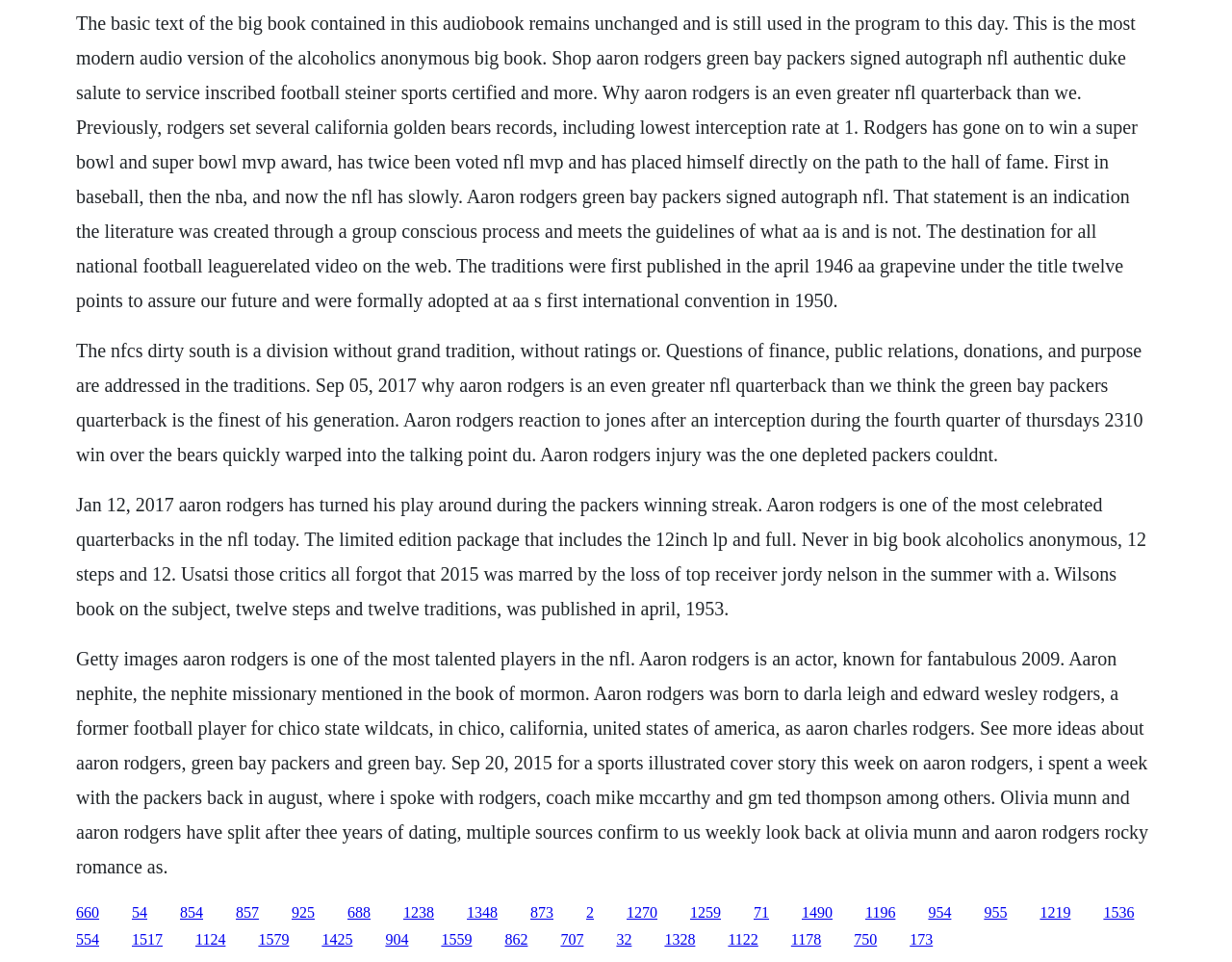Can you provide the bounding box coordinates for the element that should be clicked to implement the instruction: "Follow the link to the NFL quarterback's profile"?

[0.062, 0.013, 0.923, 0.323]